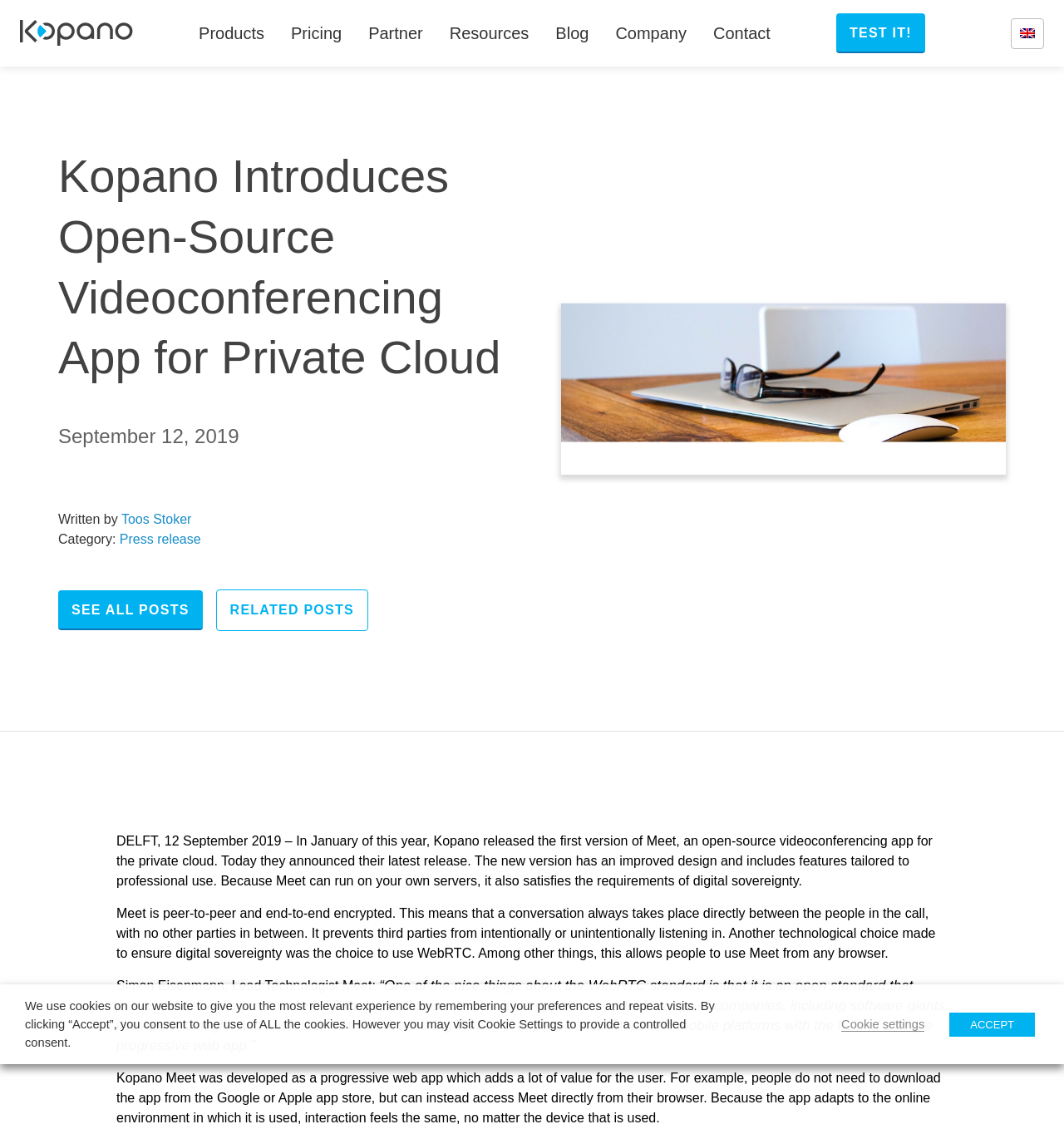Find the bounding box coordinates of the element to click in order to complete the given instruction: "View all posts."

[0.055, 0.523, 0.19, 0.558]